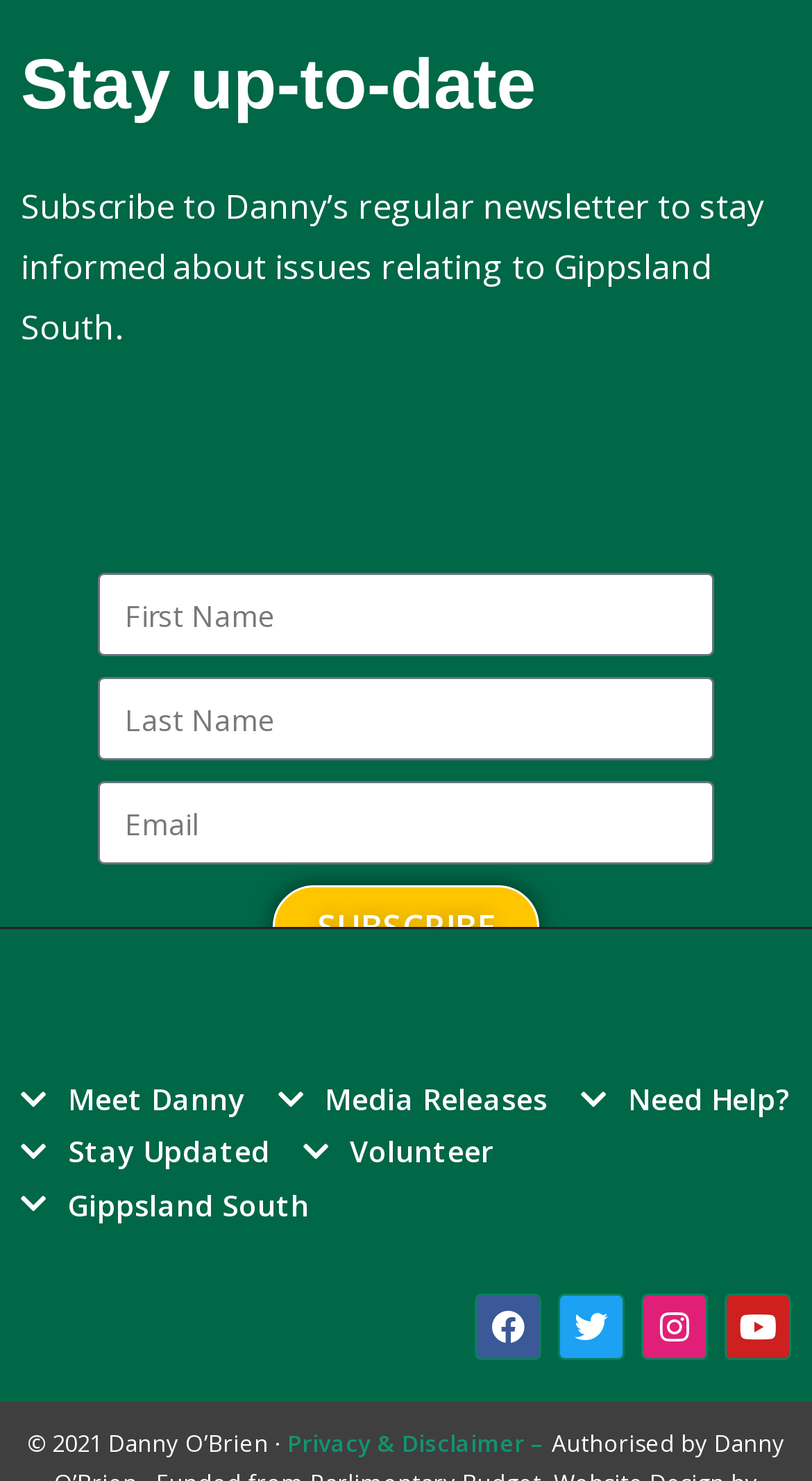Determine the bounding box coordinates of the element's region needed to click to follow the instruction: "Follow on Facebook". Provide these coordinates as four float numbers between 0 and 1, formatted as [left, top, right, bottom].

[0.585, 0.873, 0.667, 0.918]